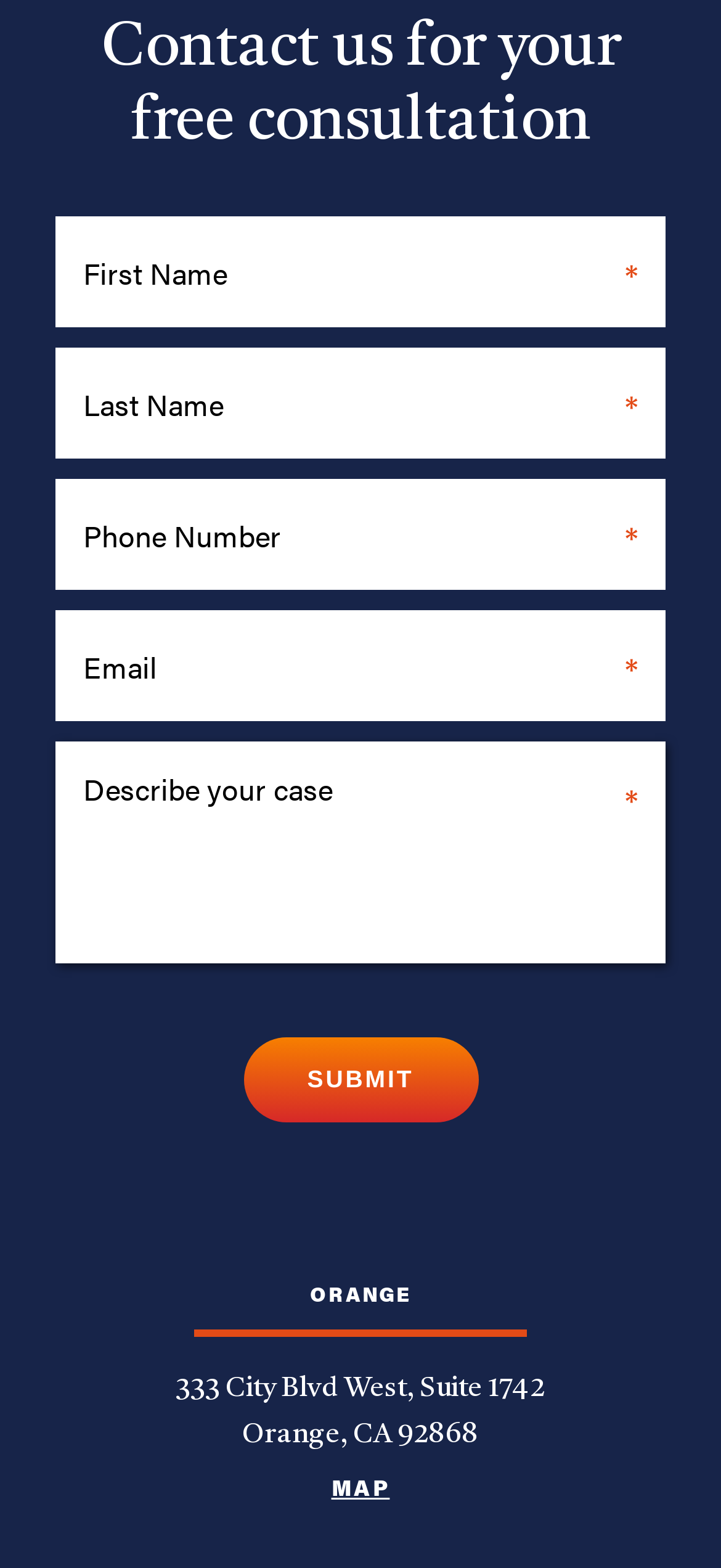Using the description: "name="input_4" placeholder="Email"", identify the bounding box of the corresponding UI element in the screenshot.

[0.077, 0.389, 0.923, 0.459]